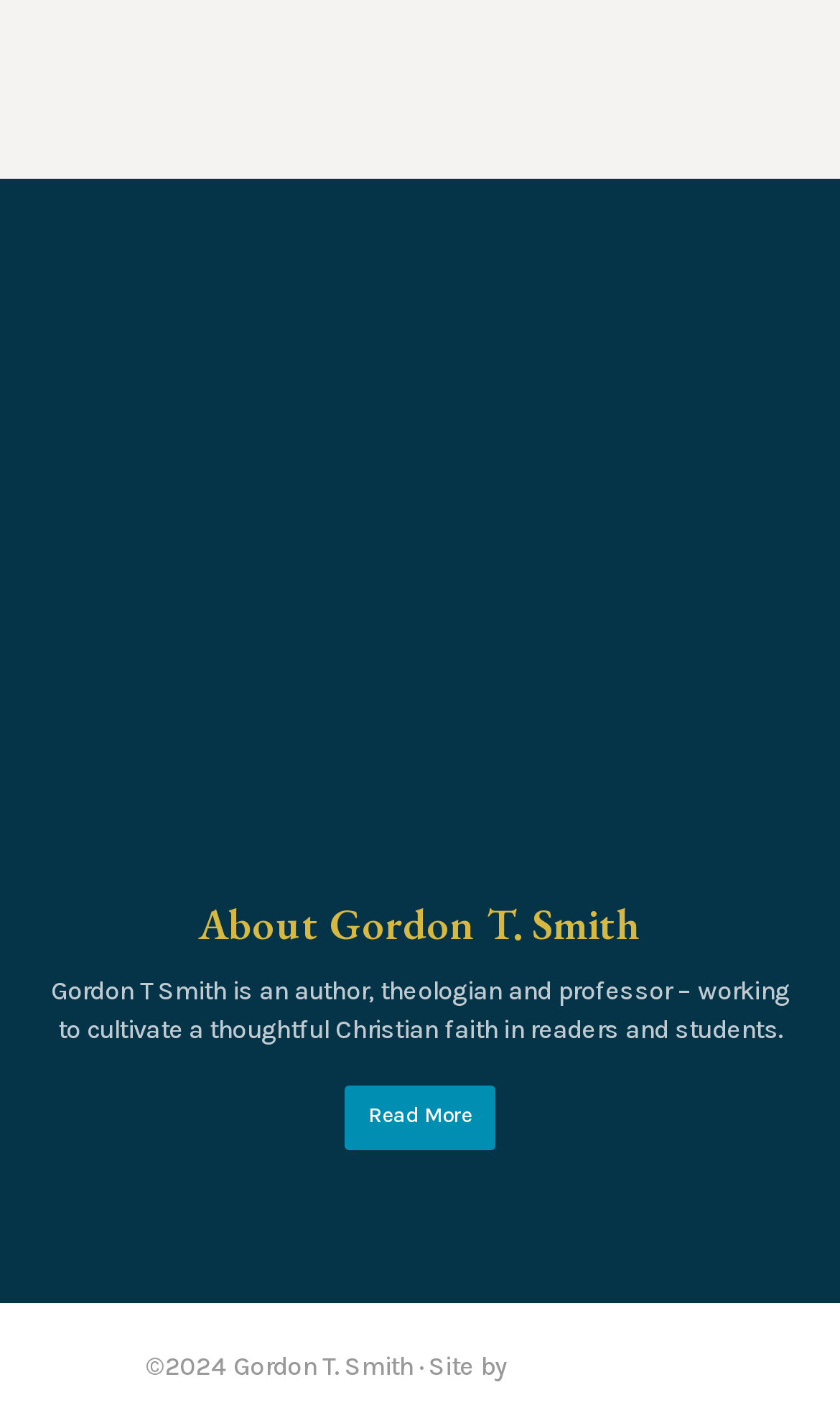From the details in the image, provide a thorough response to the question: What is the name of the image above the heading?

The image element with the name 'AmbroseStairsPhoto' is located above the heading element with the text 'About Gordon T. Smith', suggesting that the image above the heading is named AmbroseStairsPhoto.